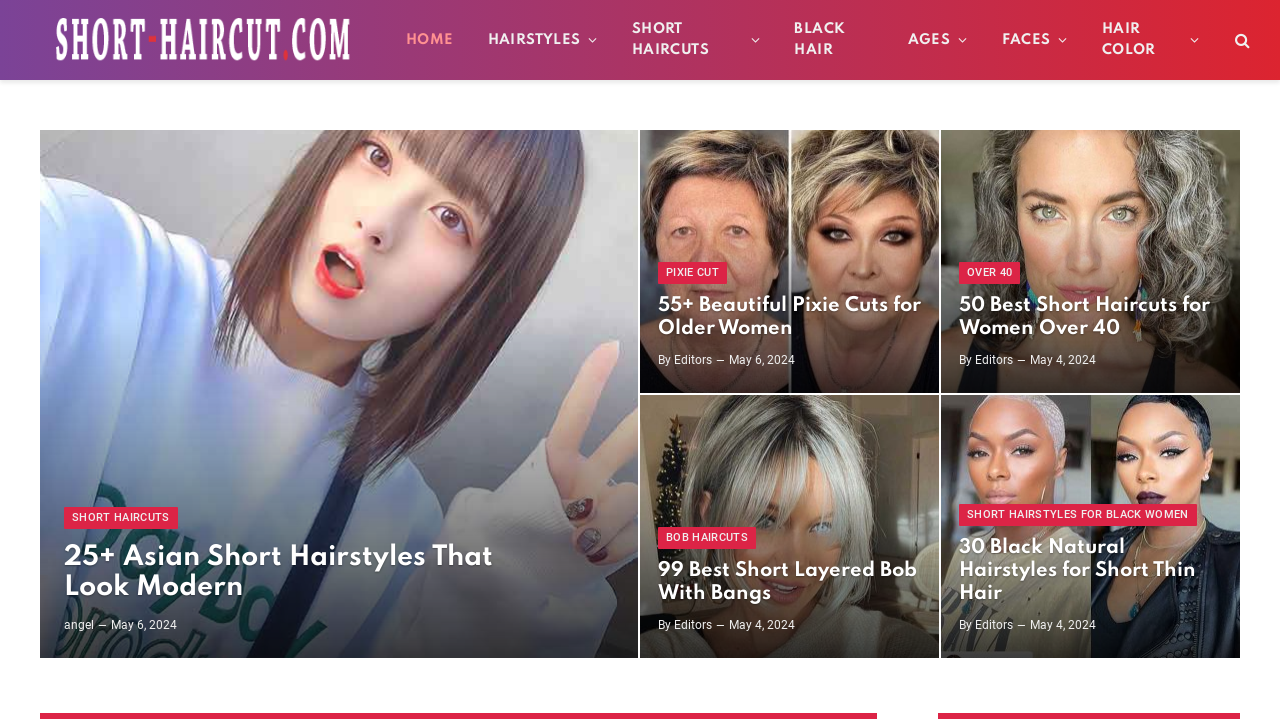Specify the bounding box coordinates of the element's area that should be clicked to execute the given instruction: "check 99 Best Short Layered Bob With Bangs". The coordinates should be four float numbers between 0 and 1, i.e., [left, top, right, bottom].

[0.5, 0.546, 0.734, 0.909]